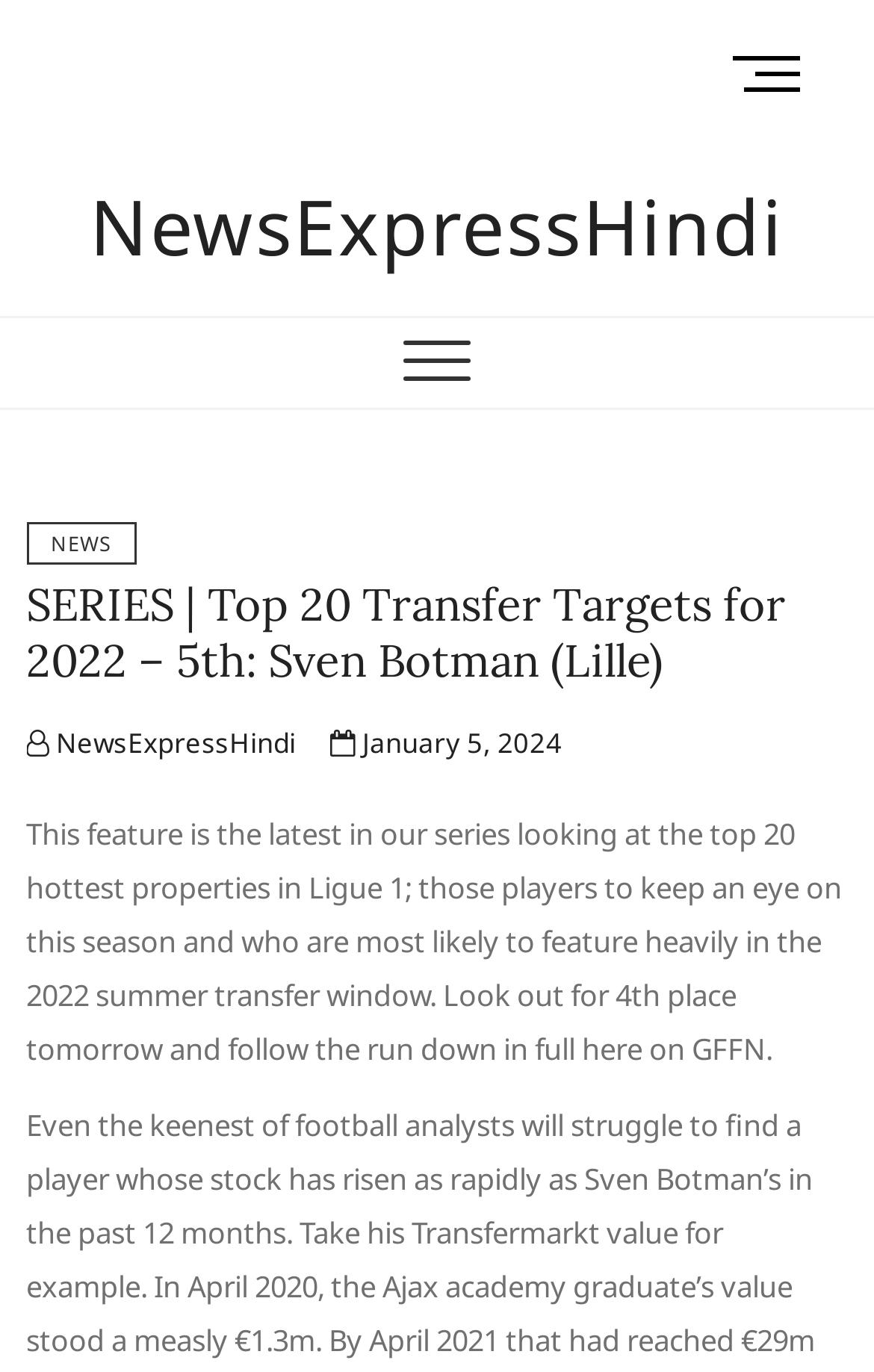What is the topic of the current article?
Give a detailed explanation using the information visible in the image.

The topic of the current article can be found in the heading element that says 'SERIES | Top 20 Transfer Targets for 2022 – 5th: Sven Botman (Lille)'. This heading is located below the website's name and is a prominent element on the webpage.